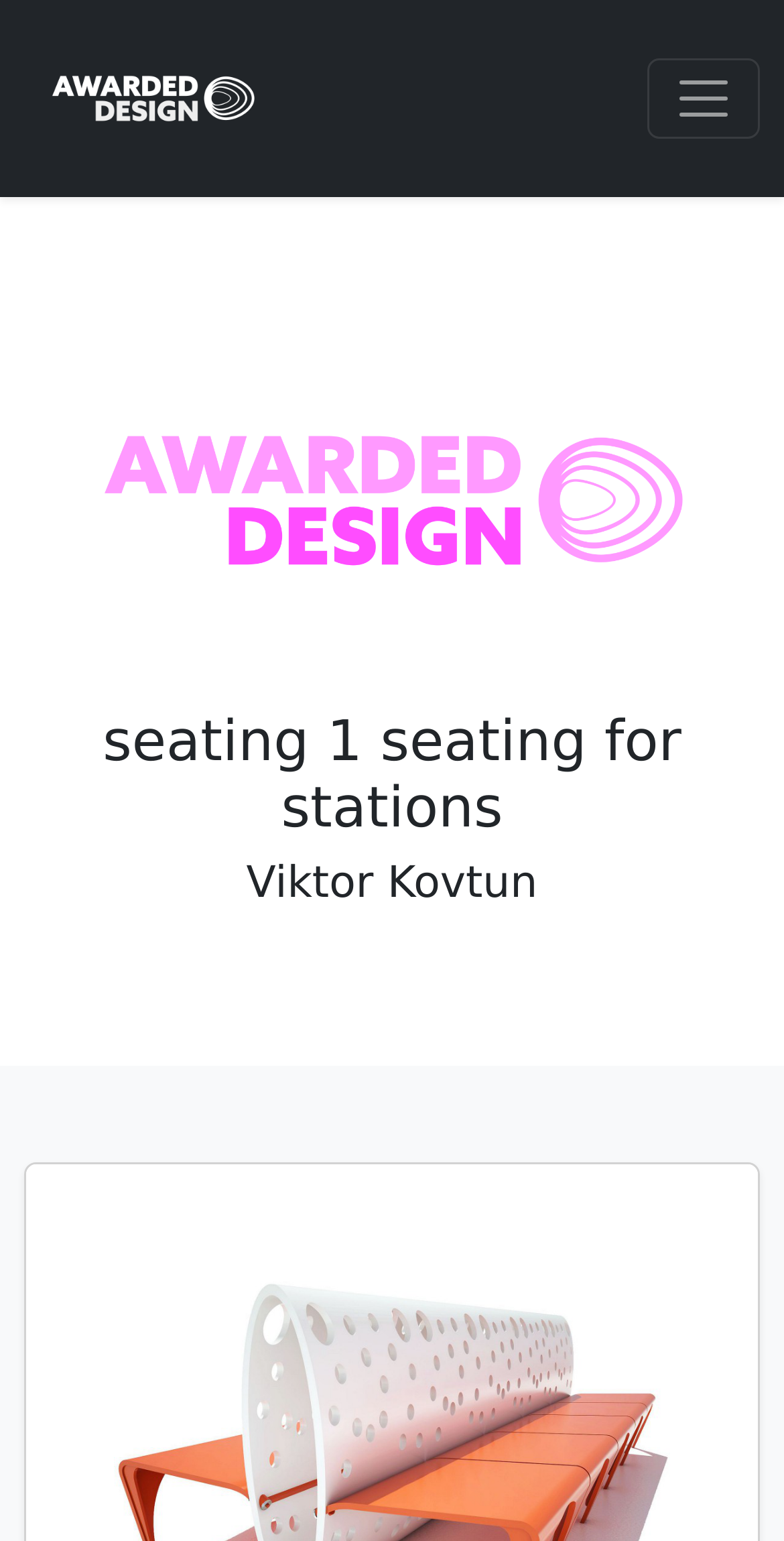Please provide a short answer using a single word or phrase for the question:
How many links are on the webpage?

2